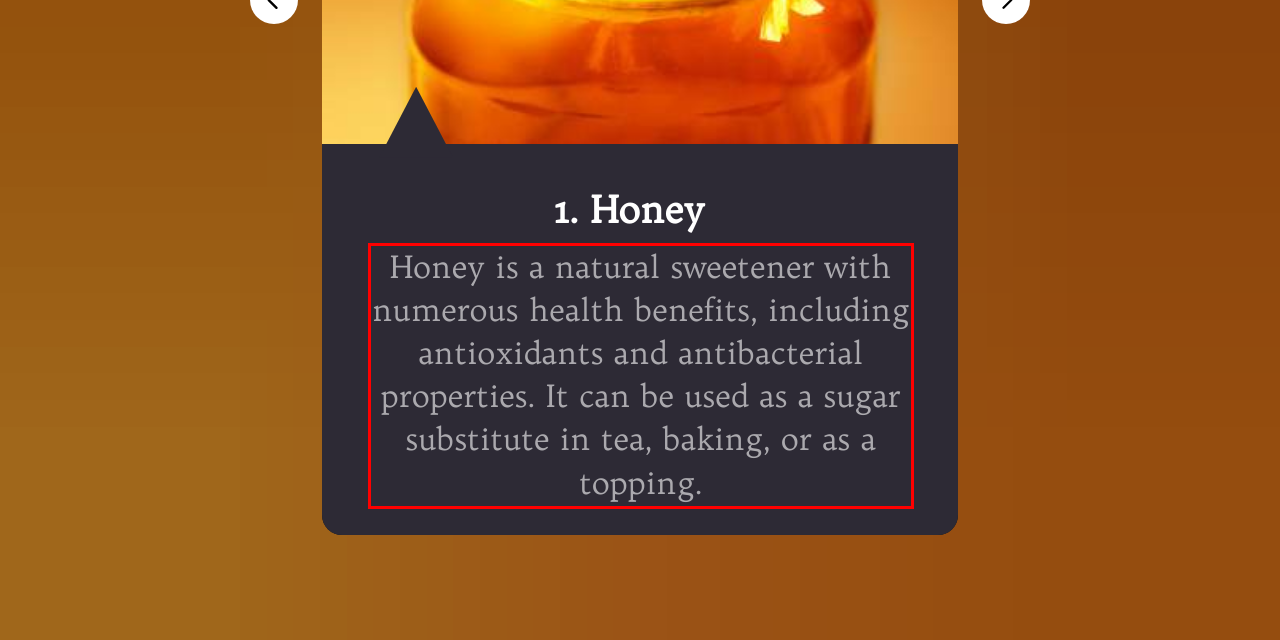There is a screenshot of a webpage with a red bounding box around a UI element. Please use OCR to extract the text within the red bounding box.

Honey is a natural sweetener with numerous health benefits, including antioxidants and antibacterial properties. It can be used as a sugar substitute in tea, baking, or as a topping.